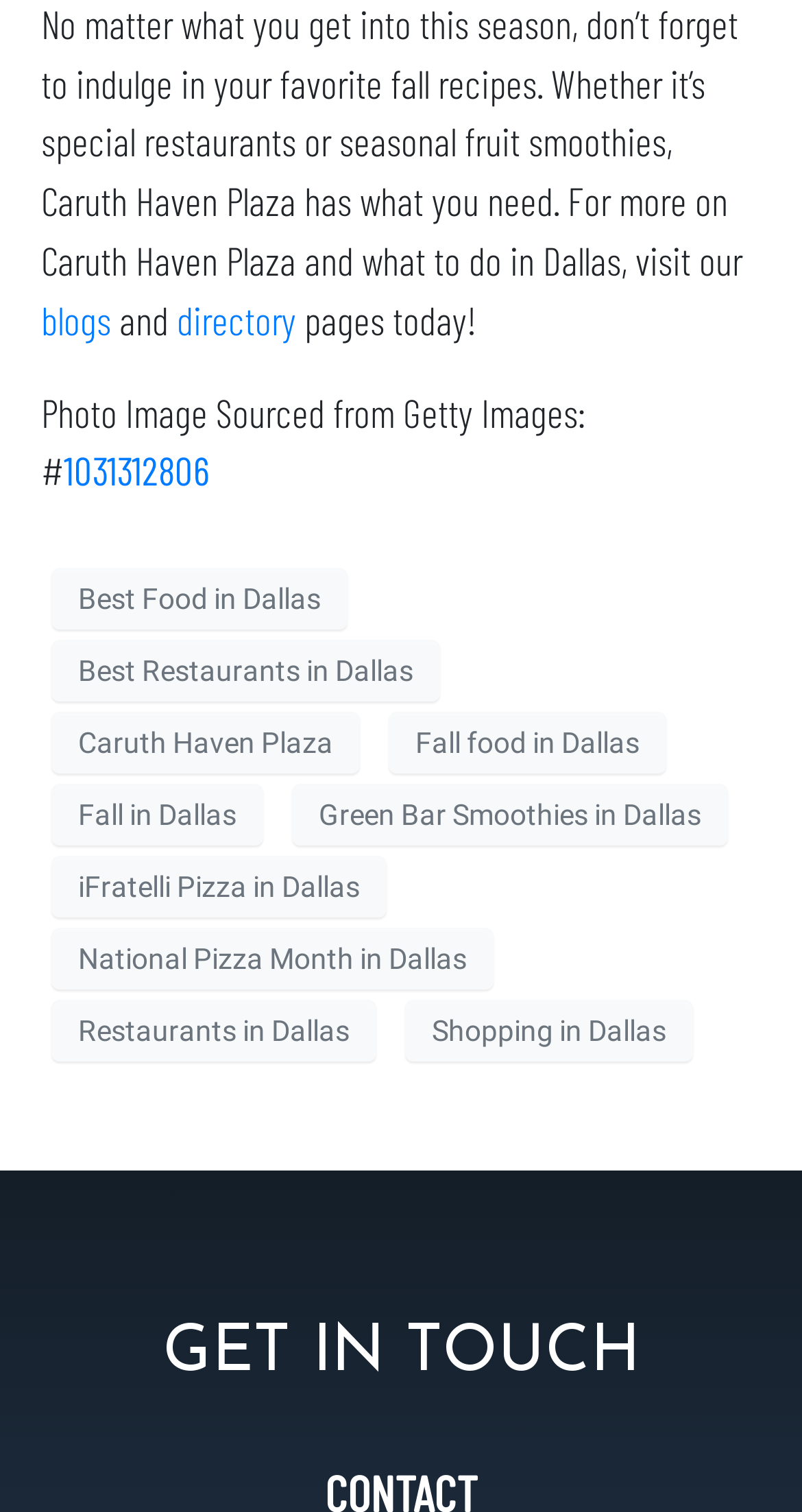Use a single word or phrase to respond to the question:
What is the source of the photo image?

Getty Images